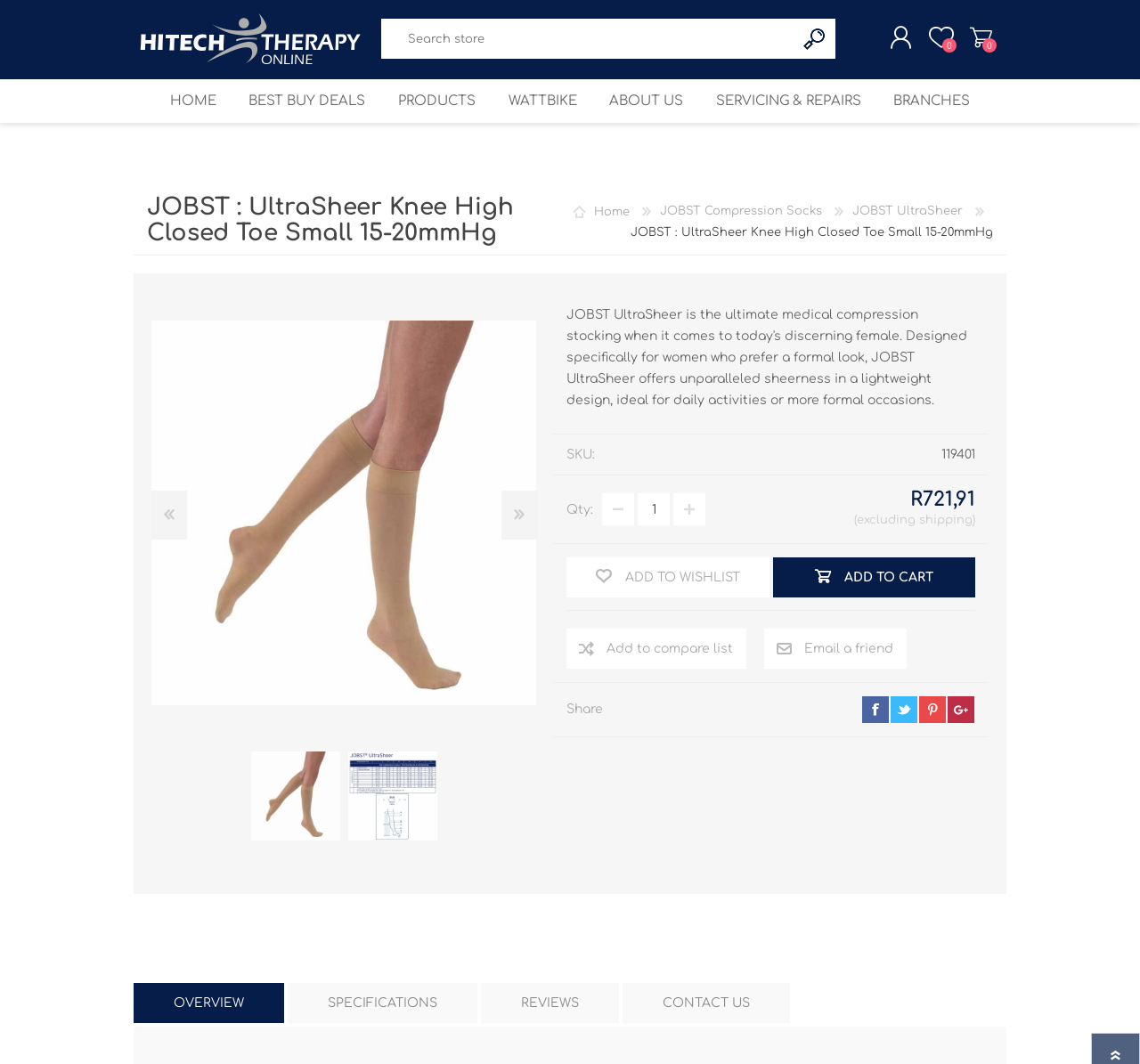Please determine the headline of the webpage and provide its content.

JOBST : UltraSheer Knee High Closed Toe Small 15-20mmHg